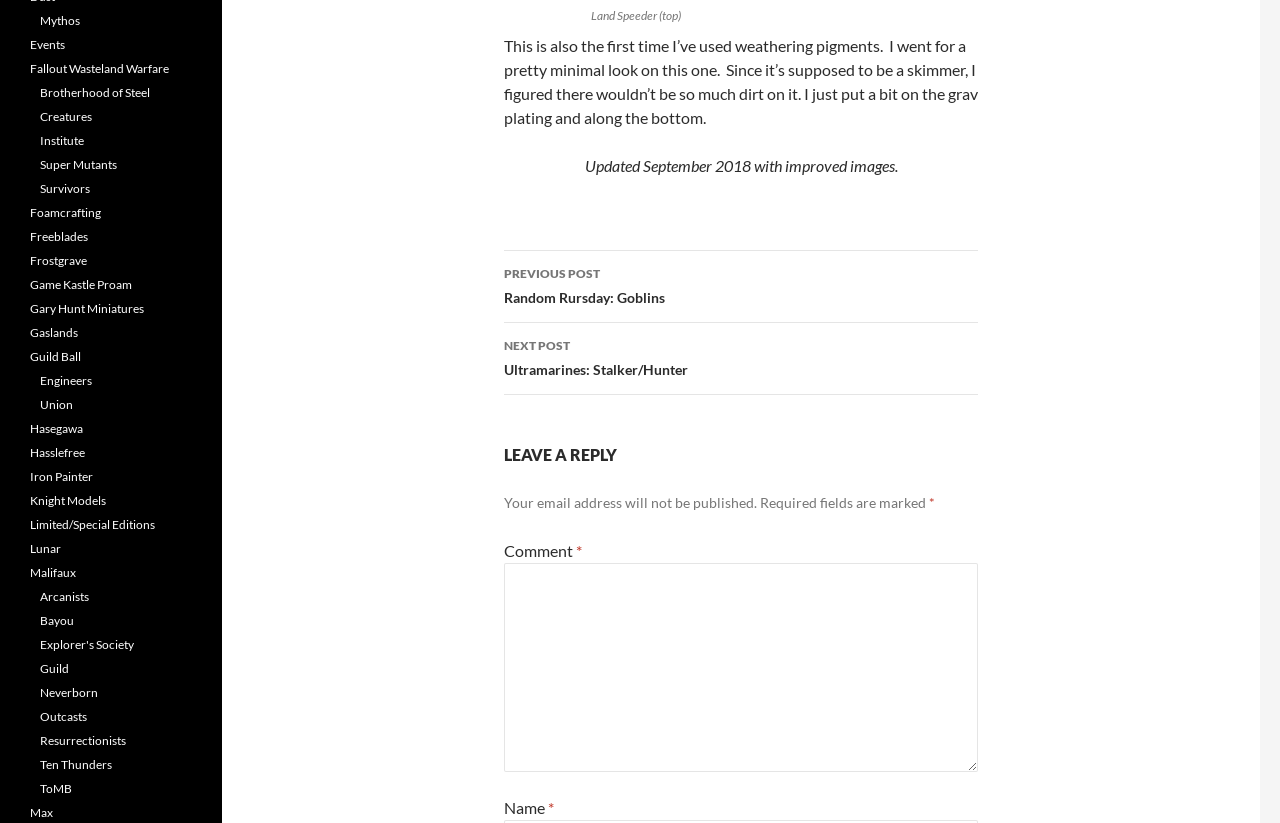Refer to the image and answer the question with as much detail as possible: What is the topic of the post?

The topic of the post can be determined by looking at the figcaption element, which contains the text 'Land Speeder (top)'. This suggests that the post is about a Land Speeder, possibly a model or a painting tutorial.